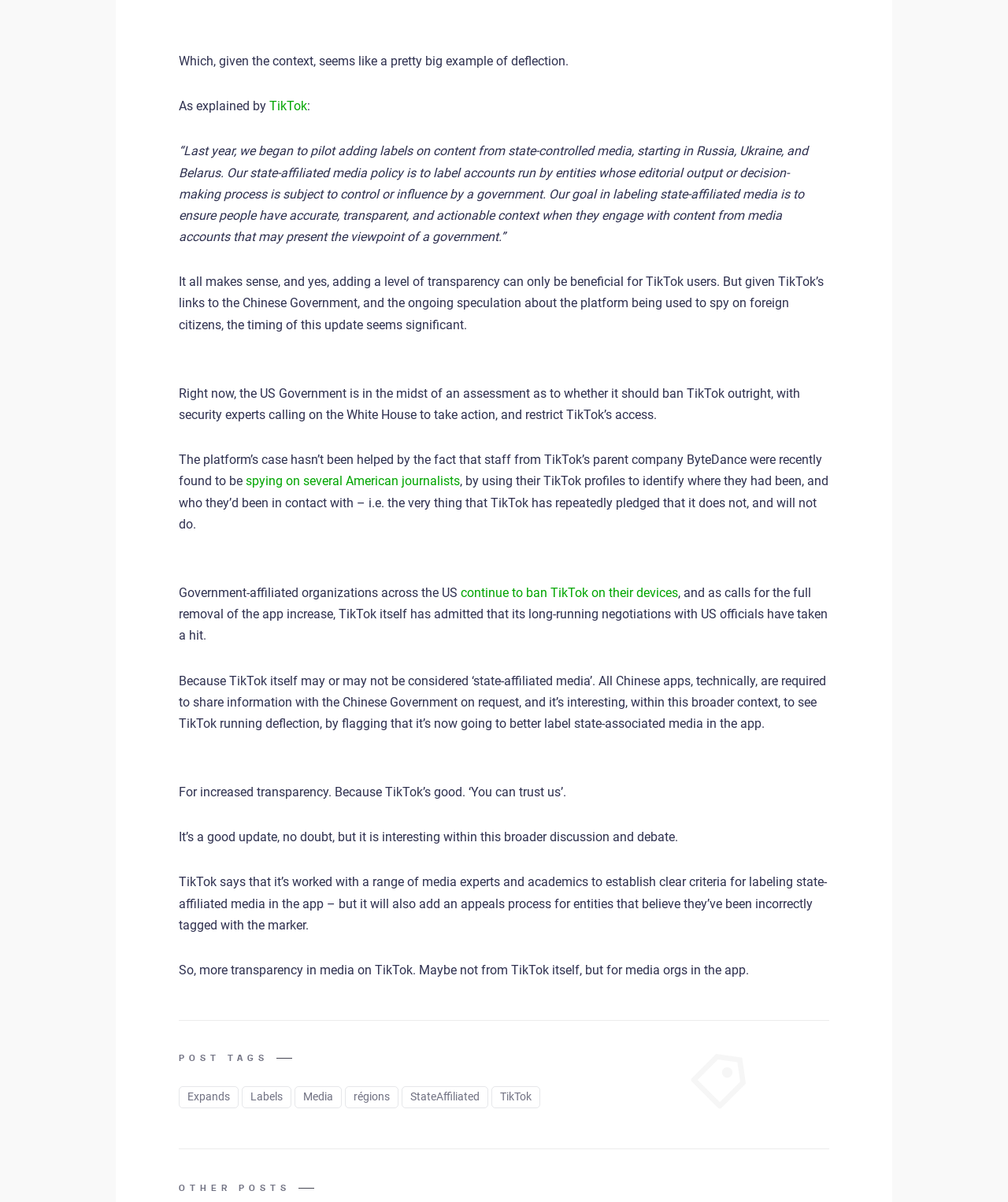Specify the bounding box coordinates of the element's area that should be clicked to execute the given instruction: "Click on 'continue to ban TikTok on their devices'". The coordinates should be four float numbers between 0 and 1, i.e., [left, top, right, bottom].

[0.457, 0.487, 0.673, 0.499]